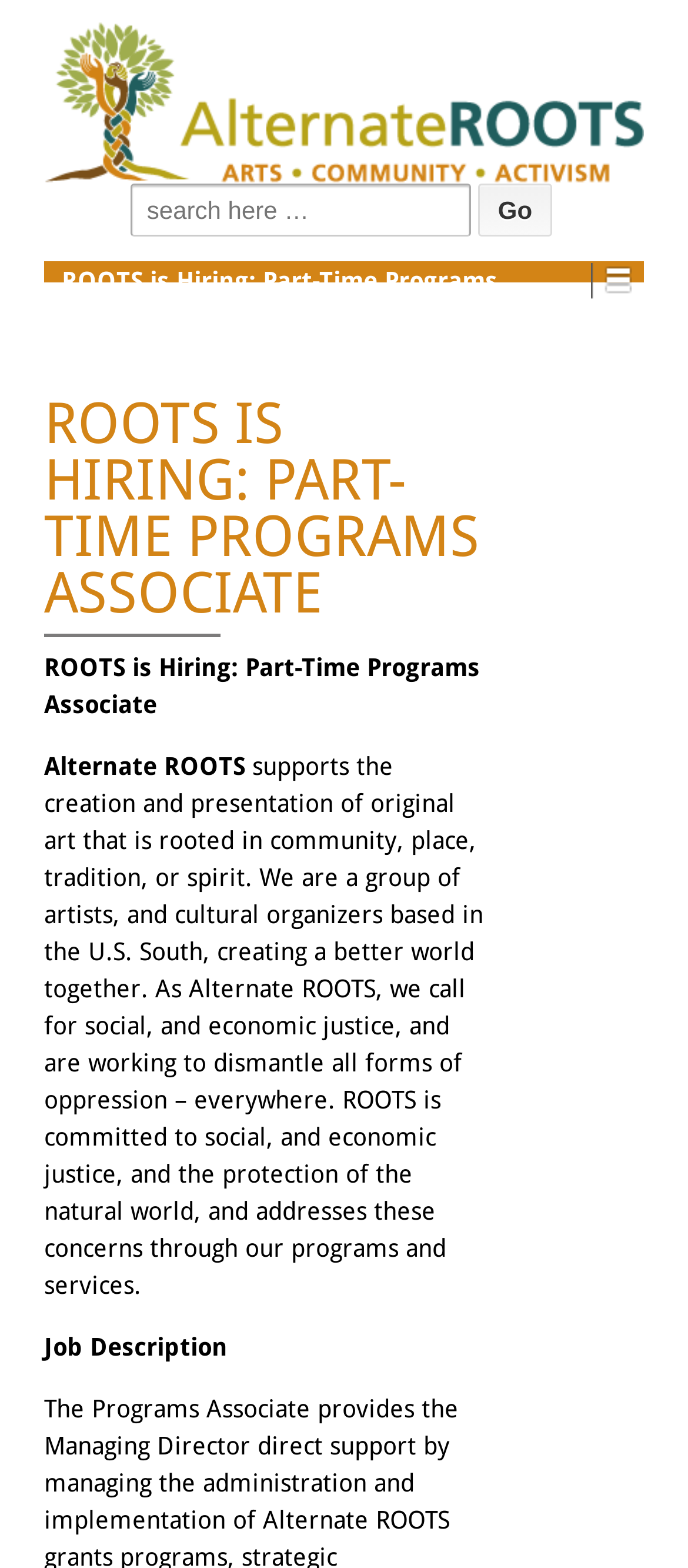What is the location of the organization?
Please provide a detailed and comprehensive answer to the question.

The location of the organization can be found in the static text that describes the organization, which mentions that they are 'based in the U.S. South'.